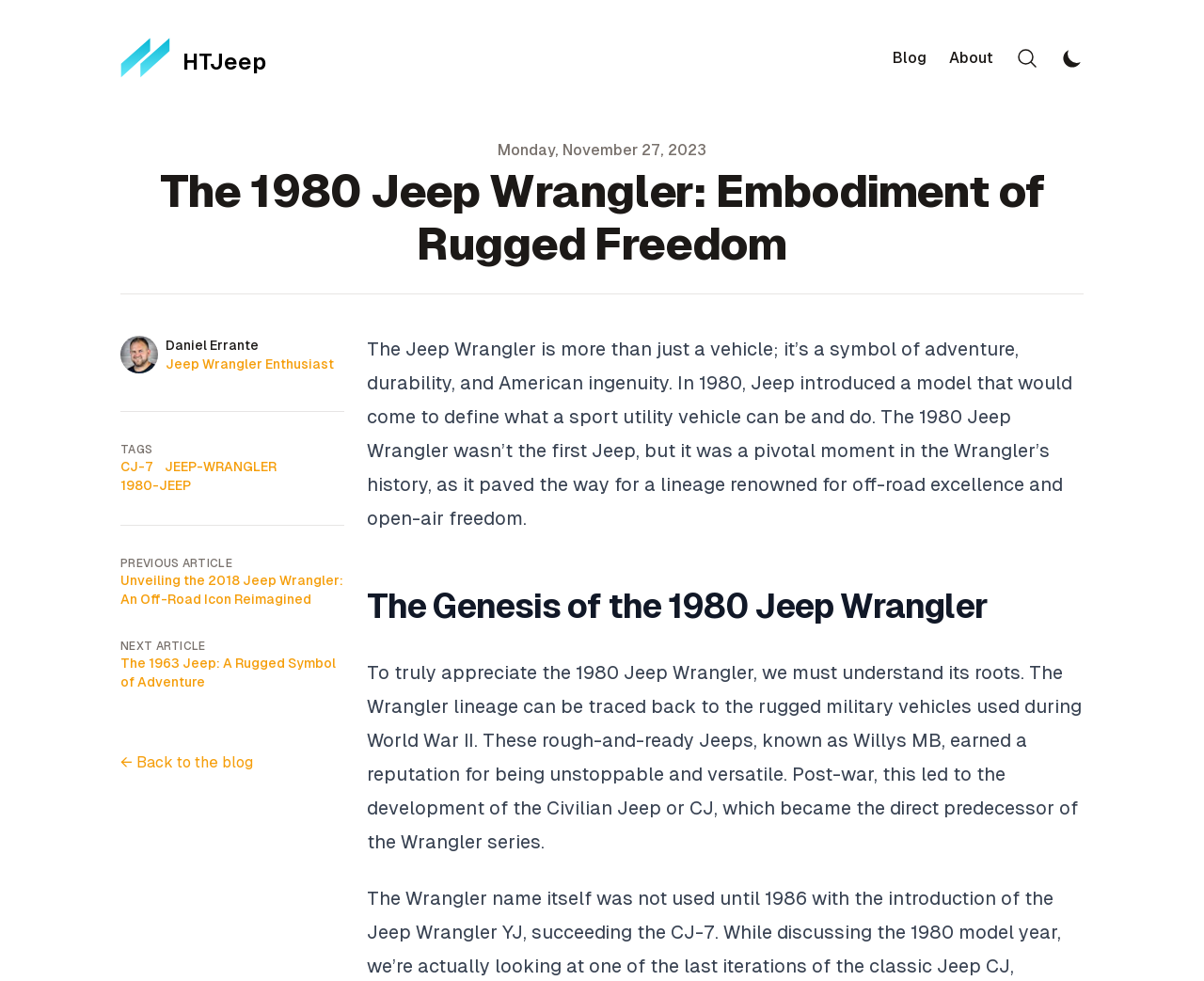Specify the bounding box coordinates of the area that needs to be clicked to achieve the following instruction: "Back to the blog".

[0.1, 0.768, 0.21, 0.786]